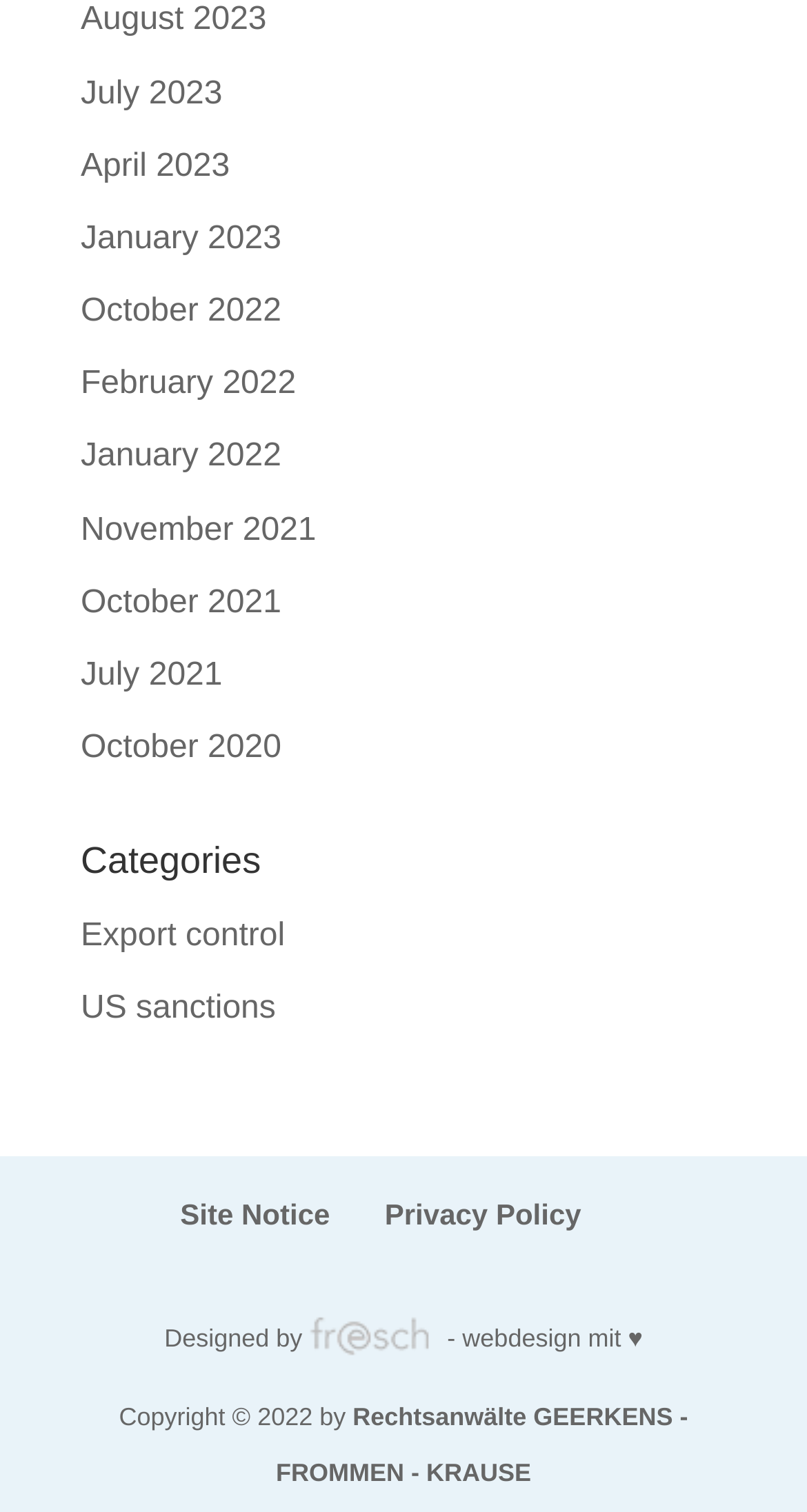Identify the coordinates of the bounding box for the element that must be clicked to accomplish the instruction: "Read Site Notice".

[0.223, 0.792, 0.409, 0.814]